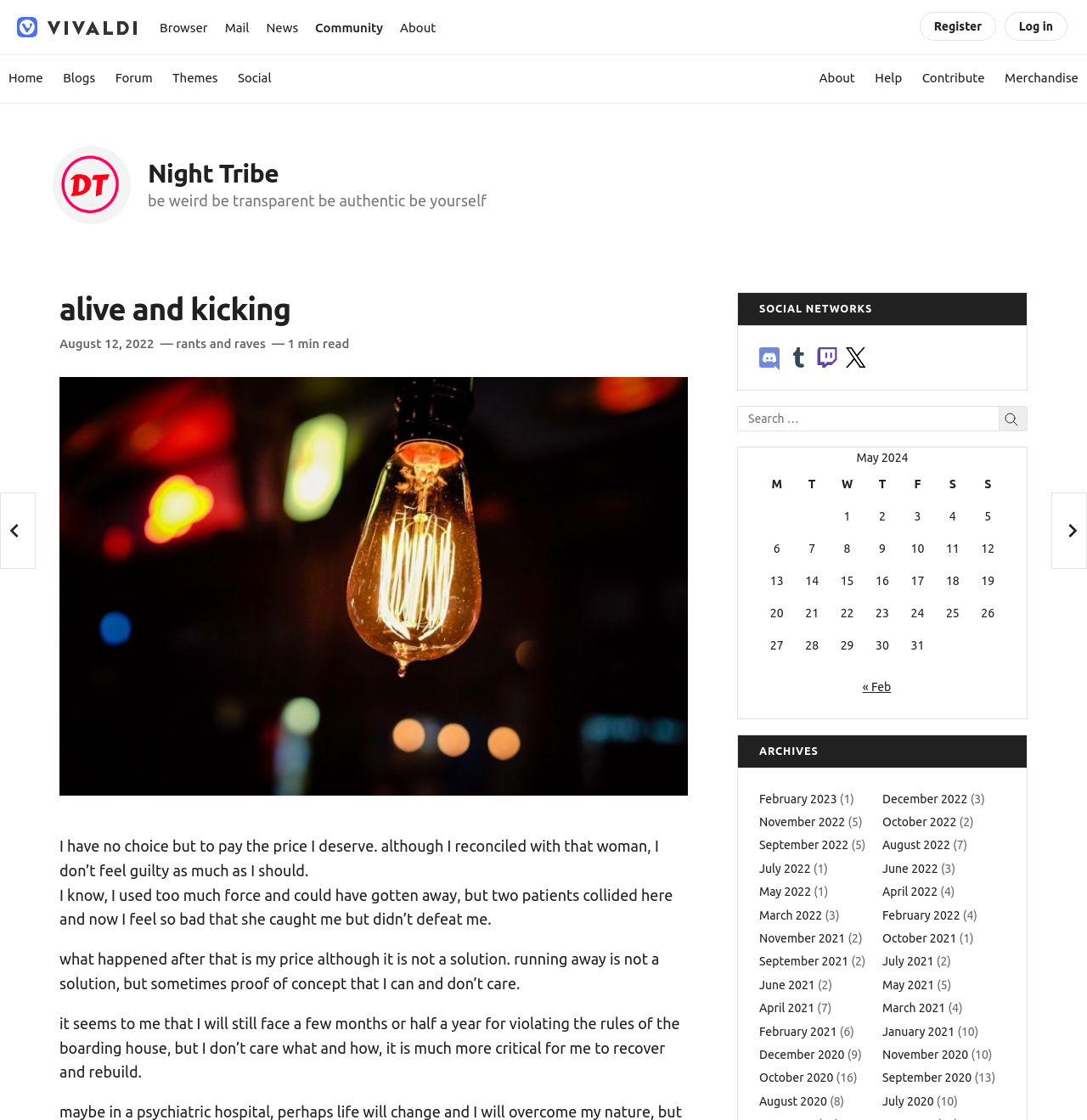From the webpage screenshot, predict the bounding box of the UI element that matches this description: "August 12, 2022August 12, 2022".

[0.055, 0.3, 0.142, 0.313]